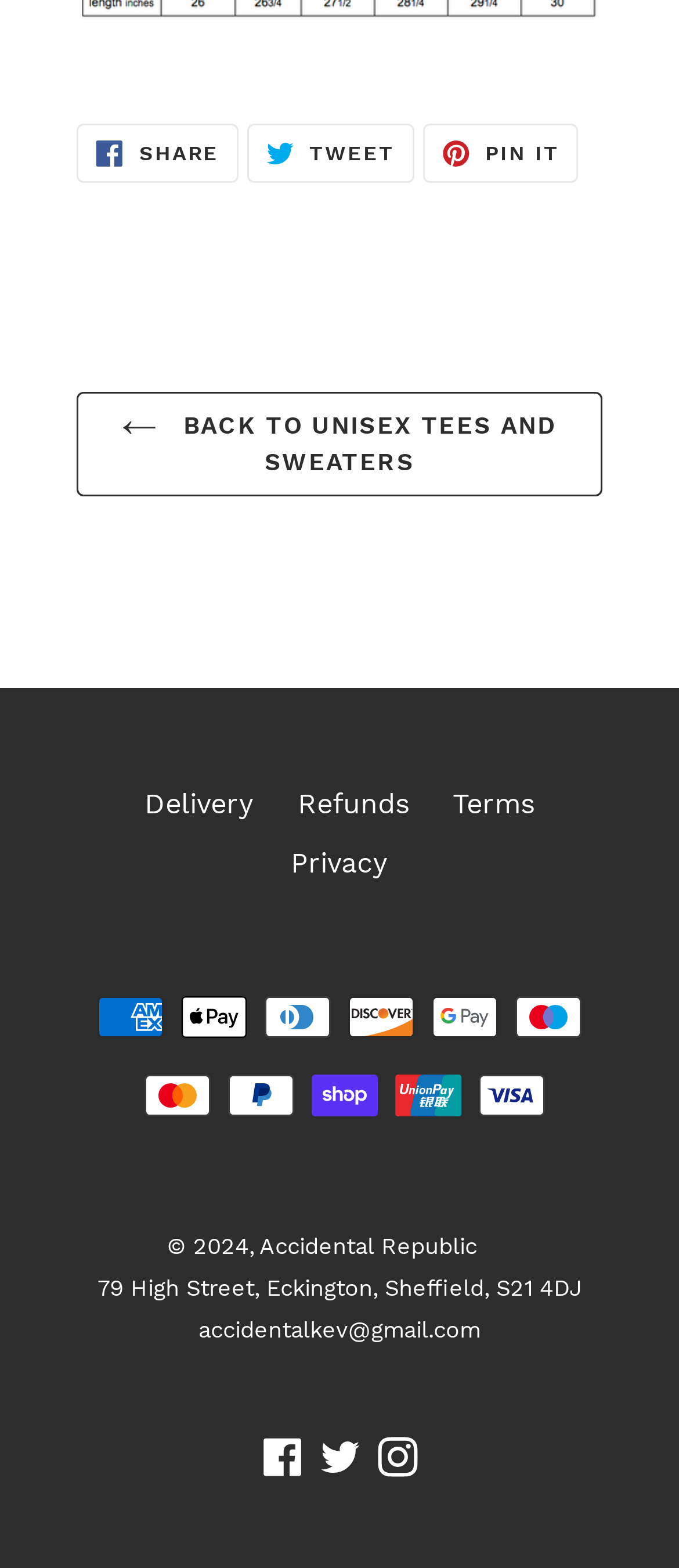Locate the UI element described by Pin it Pin on Pinterest and provide its bounding box coordinates. Use the format (top-left x, top-left y, bottom-right x, bottom-right y) with all values as floating point numbers between 0 and 1.

[0.622, 0.078, 0.852, 0.116]